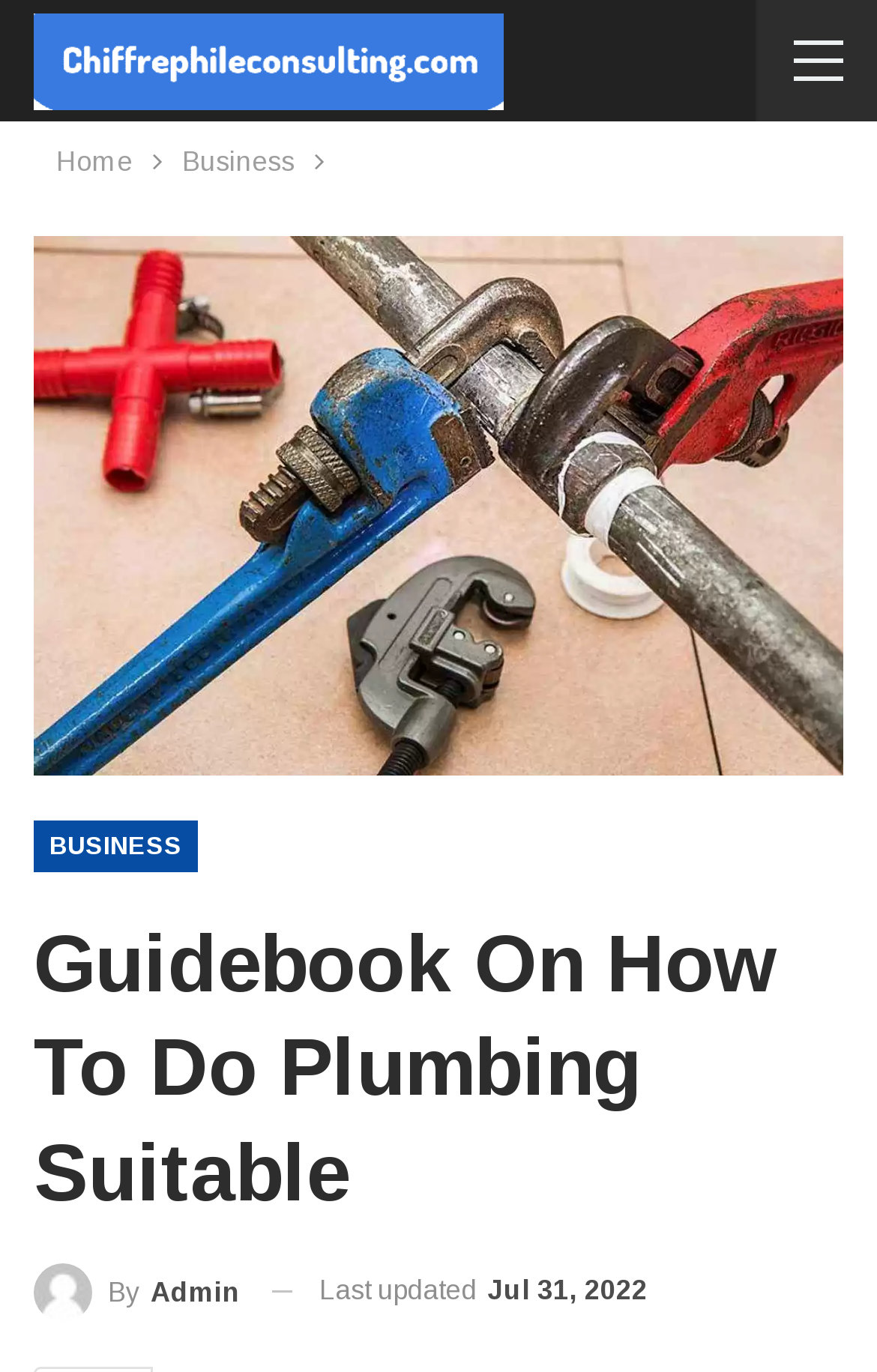Refer to the image and offer a detailed explanation in response to the question: When was the article last updated?

The last updated time is mentioned in the time element, which contains two static text elements: 'Last updated' and 'Jul 31, 2022'. Therefore, the article was last updated on July 31, 2022.